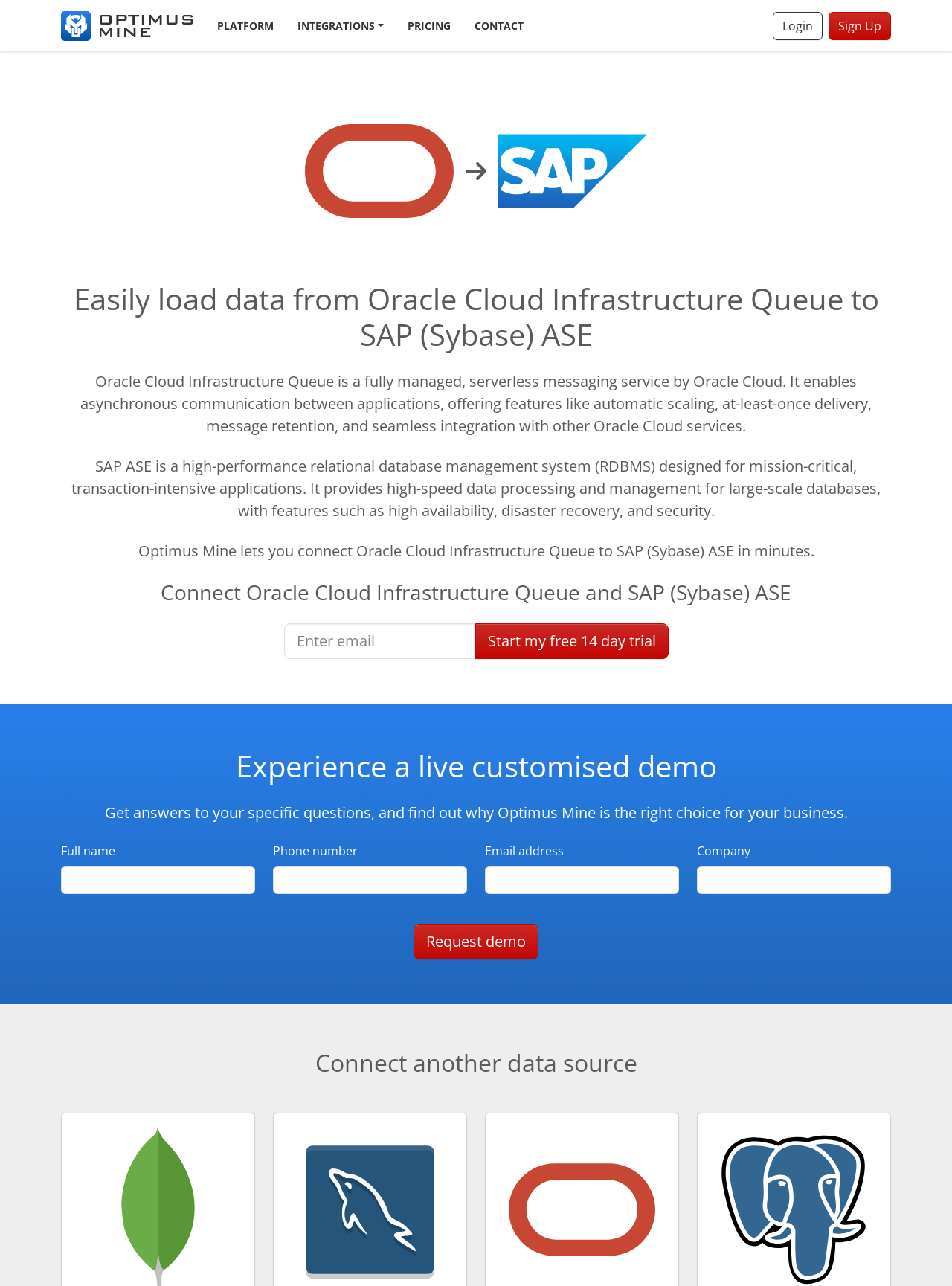Locate the bounding box coordinates of the clickable area to execute the instruction: "Click on the Login button". Provide the coordinates as four float numbers between 0 and 1, represented as [left, top, right, bottom].

[0.812, 0.009, 0.864, 0.031]